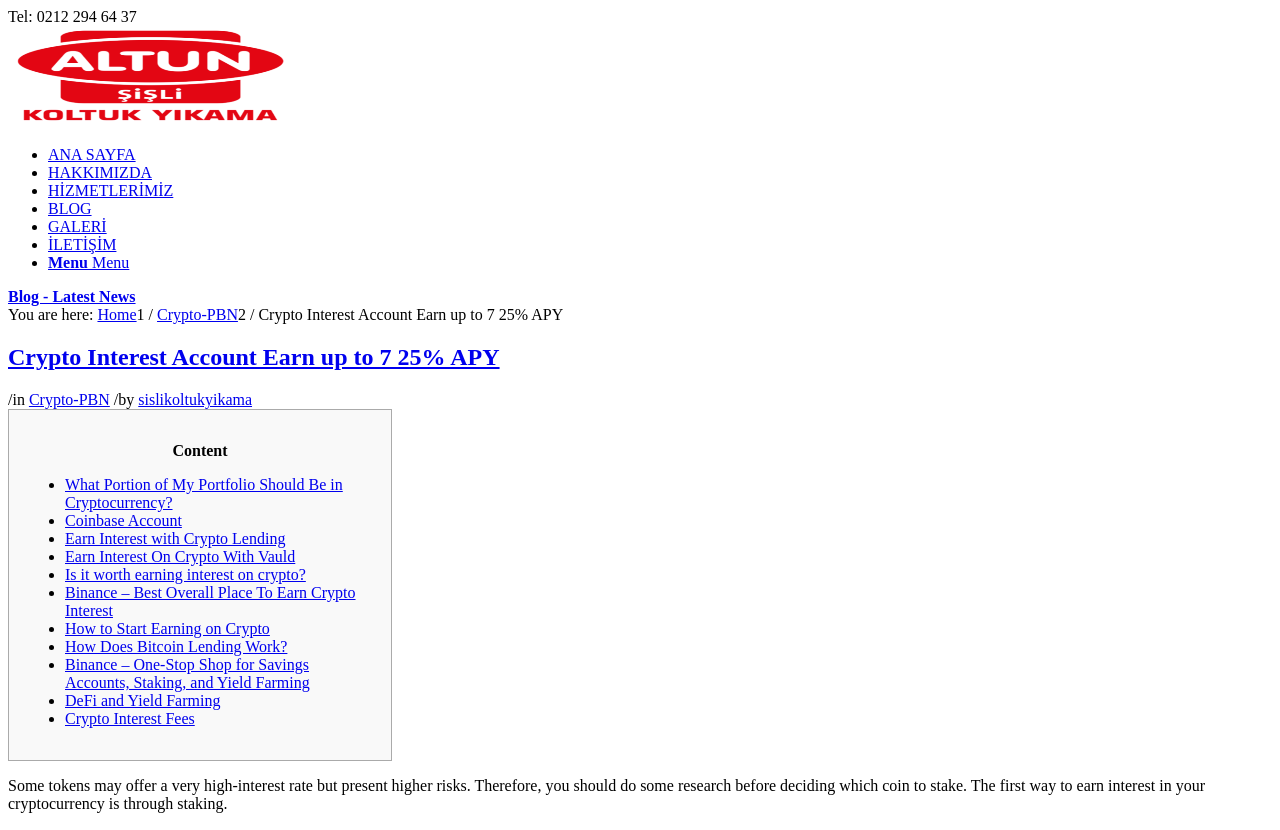Given the element description: "sislikoltukyikama", predict the bounding box coordinates of the UI element it refers to, using four float numbers between 0 and 1, i.e., [left, top, right, bottom].

[0.108, 0.471, 0.197, 0.491]